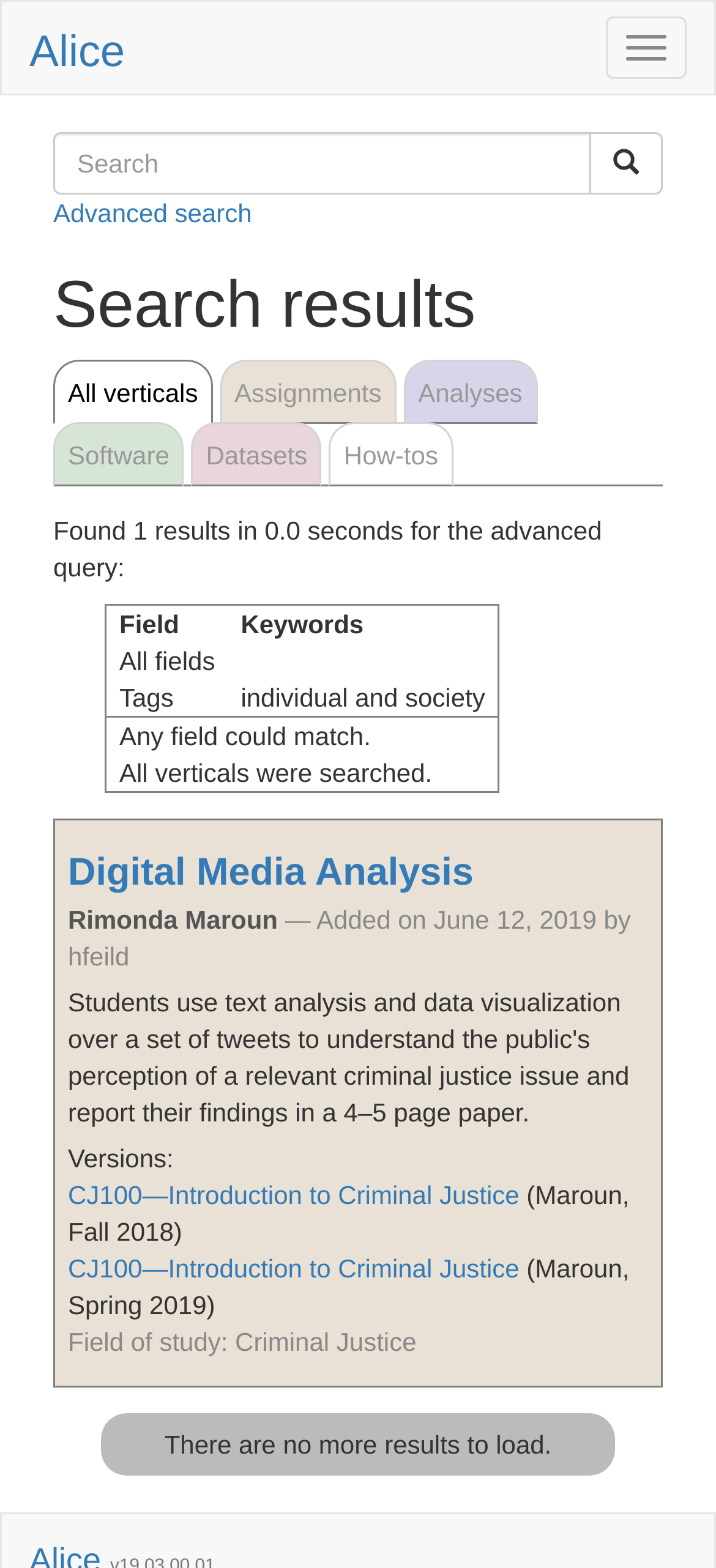Provide the bounding box coordinates of the HTML element this sentence describes: "Digital Media Analysis".

[0.095, 0.539, 0.905, 0.574]